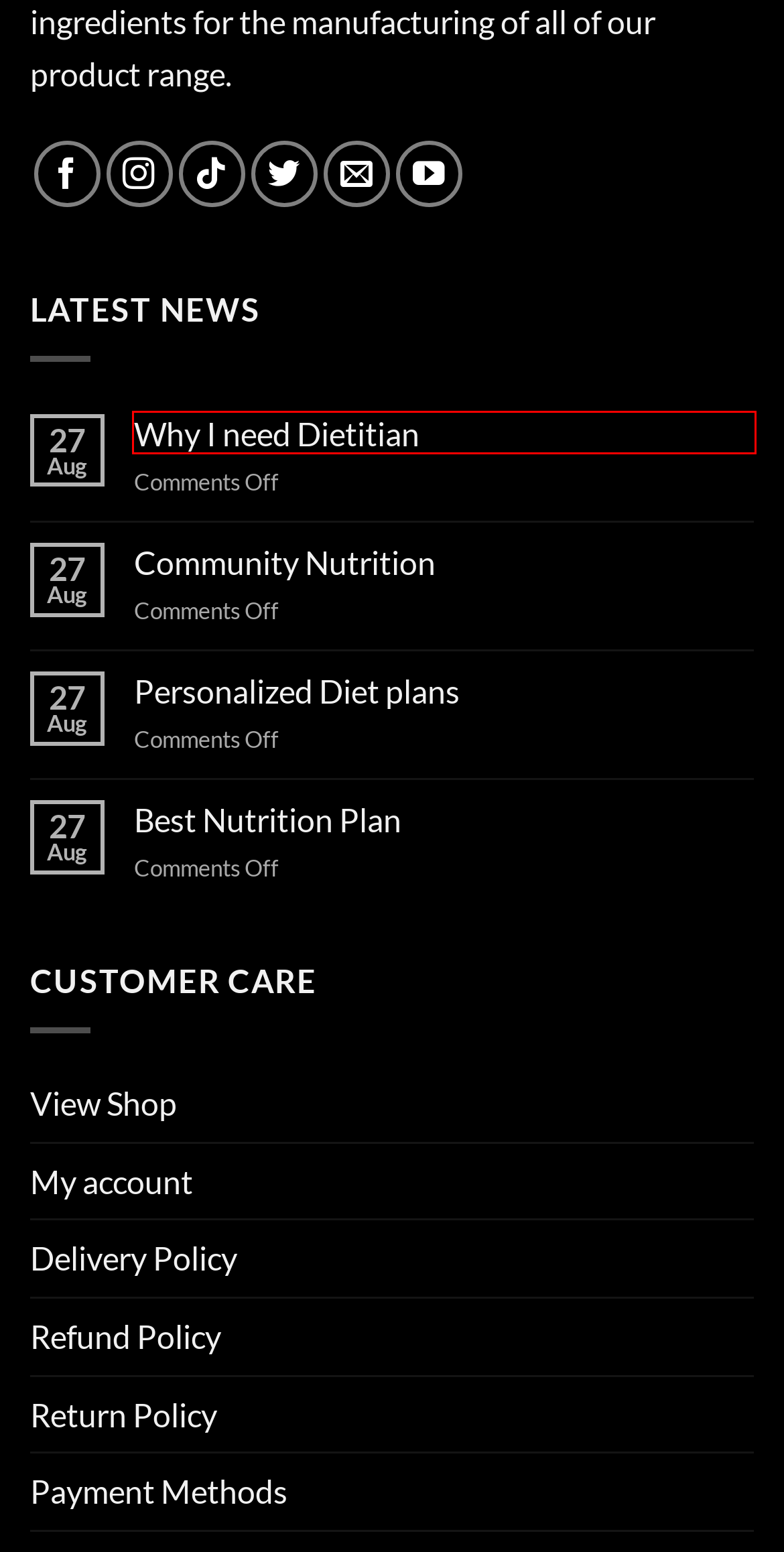You are looking at a screenshot of a webpage with a red bounding box around an element. Determine the best matching webpage description for the new webpage resulting from clicking the element in the red bounding box. Here are the descriptions:
A. My account - Nutreemax Health Center
B. Community Nutrition - Nutreemax Health Center
C. Payment Method - Nutreemax Health Center
D. Why I need Dietitian - Nutreemax Health Center
E. Refund Policy - Nutreemax Health Center
F. Shop - Nutreemax Health Center
G. Return Policy - Nutreemax Health Center
H. Delivery Policy - Nutreemax Health Center

D